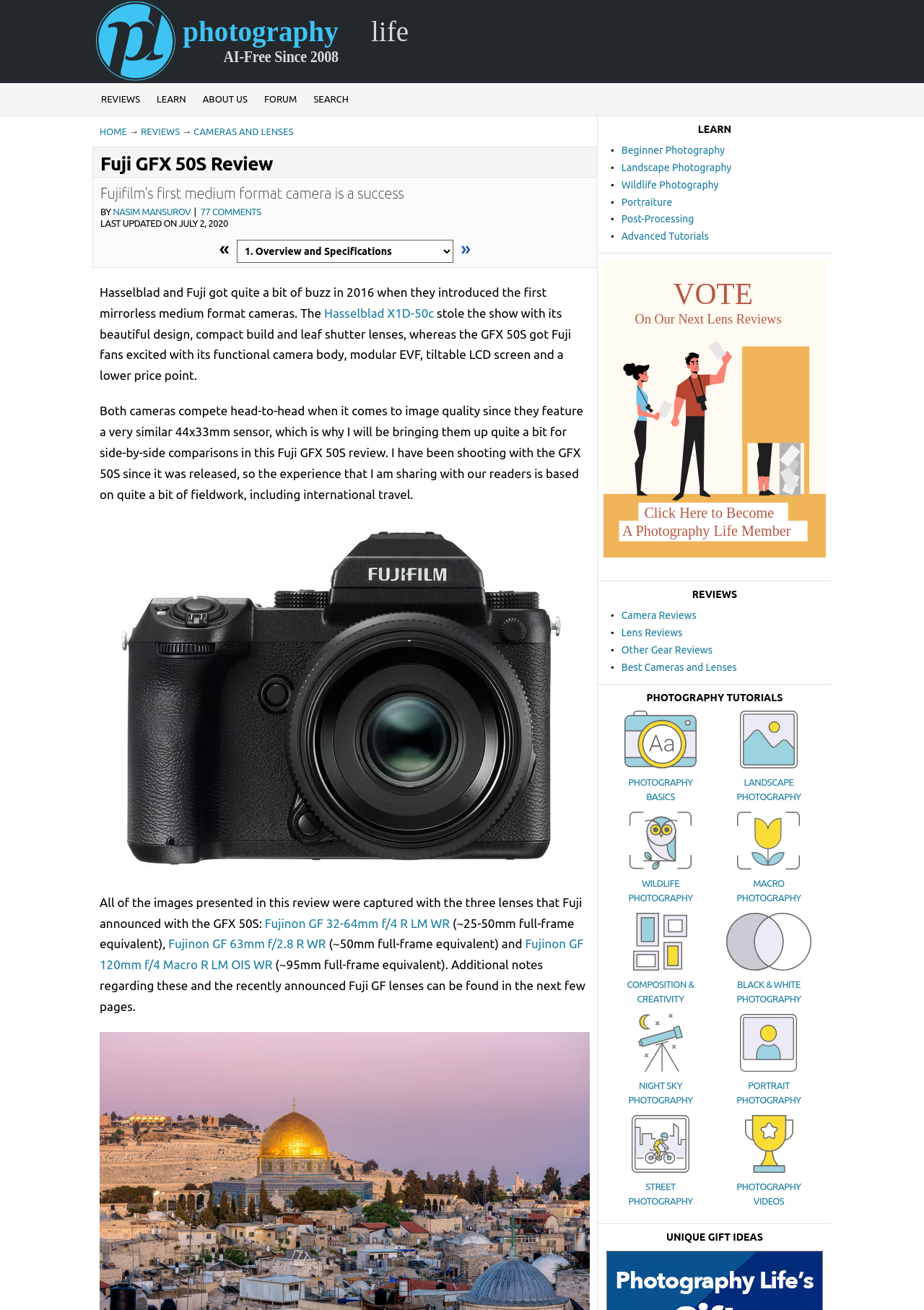Describe in detail what you see on the webpage.

This webpage is a review of the Fujifilm GFX 50S medium format camera, with comparisons to its main competitor, the Hasselblad X1D-50c. At the top of the page, there is a navigation menu with links to "REVIEWS", "LEARN", "ABOUT US", "FORUM", and "SEARCH". Below the navigation menu, there is a header section with a title "Fuji GFX 50S Review" and a subtitle "Fujifilm's first medium format camera is a success". The author's name, "NASIM MANSUROV", and the date "JULY 2, 2020" are also displayed.

The main content of the page is divided into sections, with the first section discussing the introduction of the Fujifilm GFX 50S and Hasselblad X1D-50c cameras. There are several paragraphs of text, with links to other relevant articles and reviews. The text is accompanied by an image of the GFX 50S camera.

To the right of the main content, there are three columns of links and headings. The first column has headings "LEARN", "REVIEWS", and "PHOTOGRAPHY TUTORIALS", with links to various photography tutorials and reviews. The second column has a heading "UNIQUE GIFT IDEAS", but no links are provided. The third column has a figure with a link to "PL on Patreon" and an image.

At the bottom of the page, there are more links to photography tutorials and reviews, organized by category. There are 11 links in total, covering topics such as camera reviews, lens reviews, and photography basics.